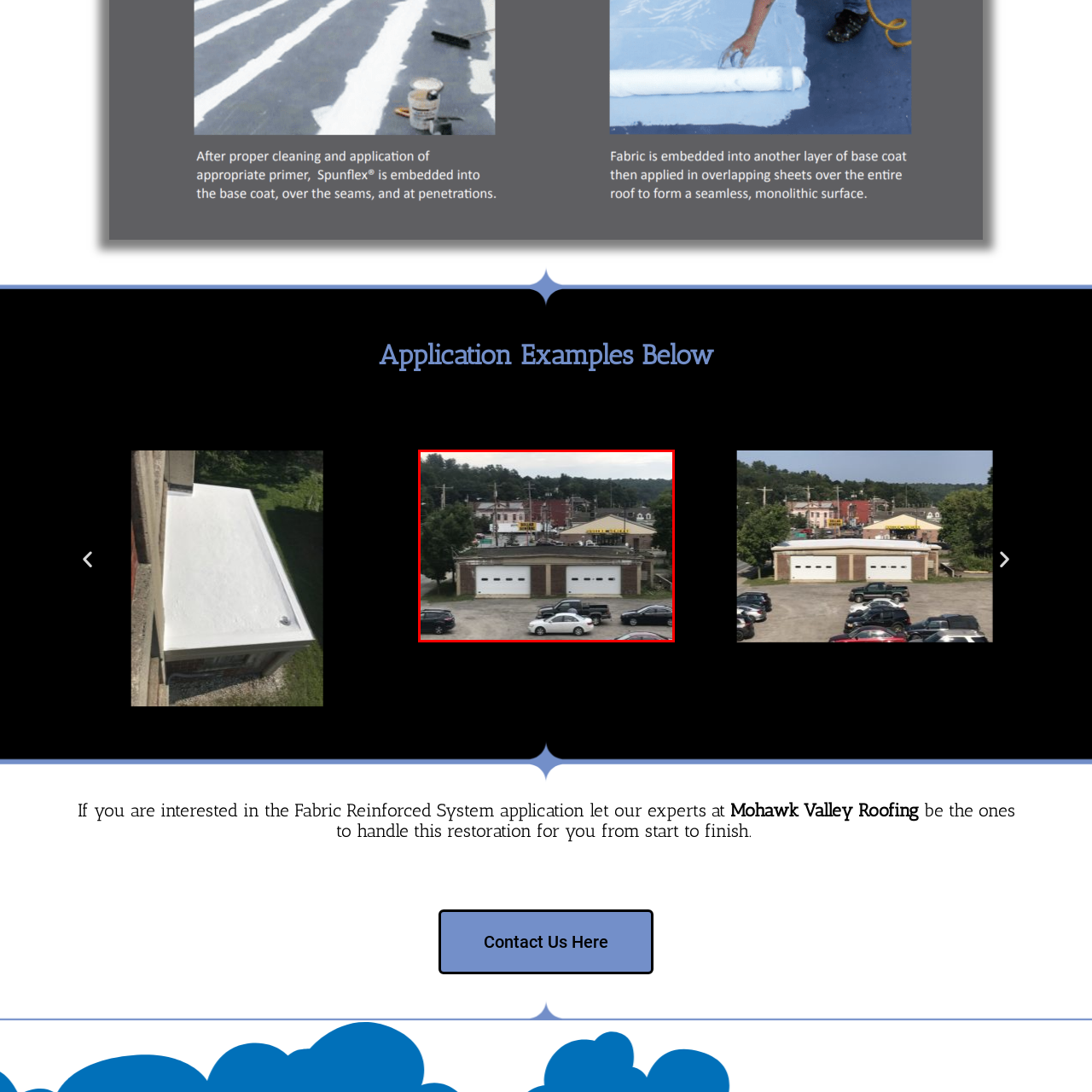Pay attention to the image encased in the red boundary and reply to the question using a single word or phrase:
What fills the background of the image?

Lush green hills